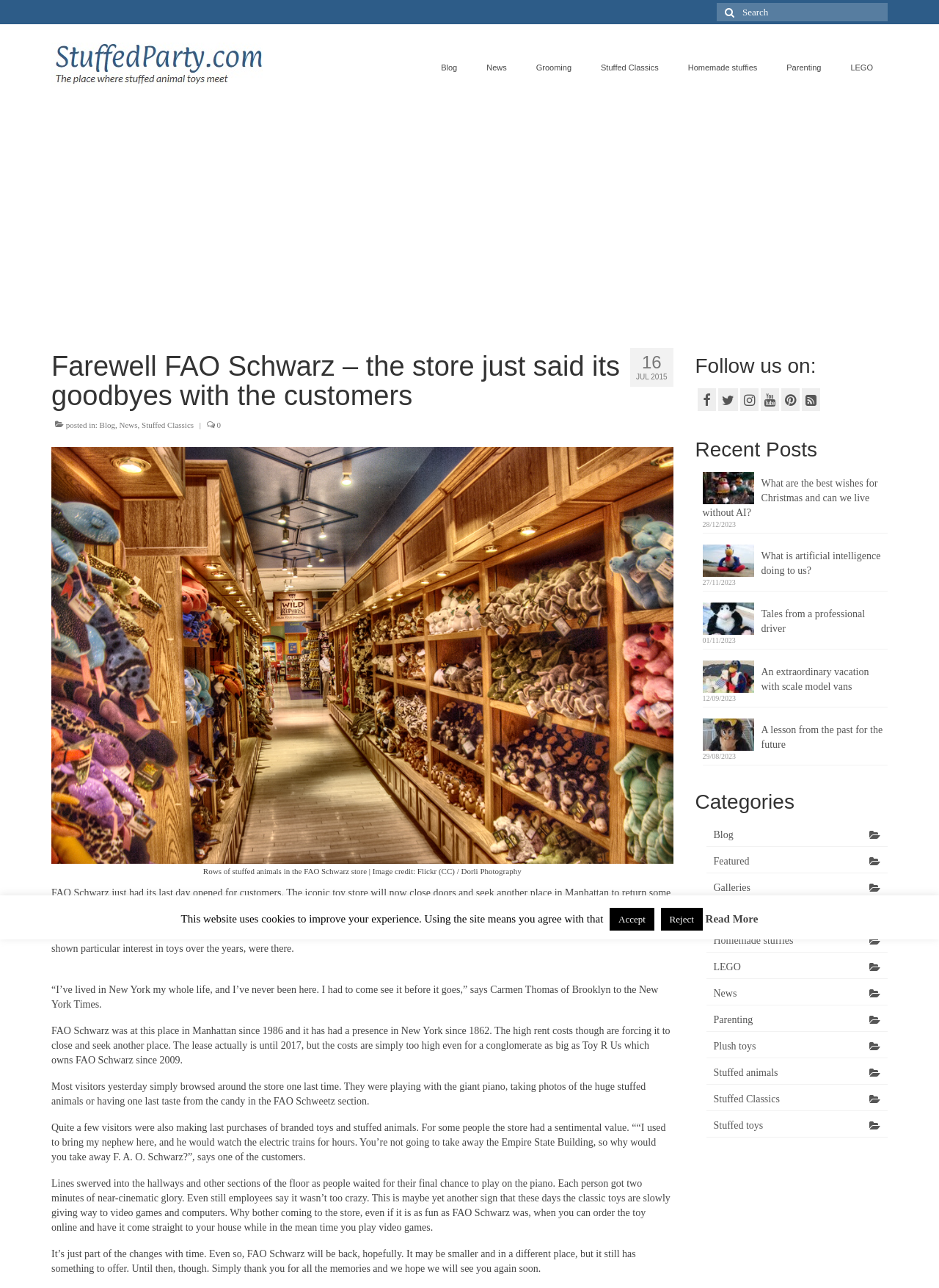Please specify the bounding box coordinates of the clickable region necessary for completing the following instruction: "Read the recent post 'What are the best wishes for Christmas and can we live without AI?'". The coordinates must consist of four float numbers between 0 and 1, i.e., [left, top, right, bottom].

[0.748, 0.366, 0.945, 0.404]